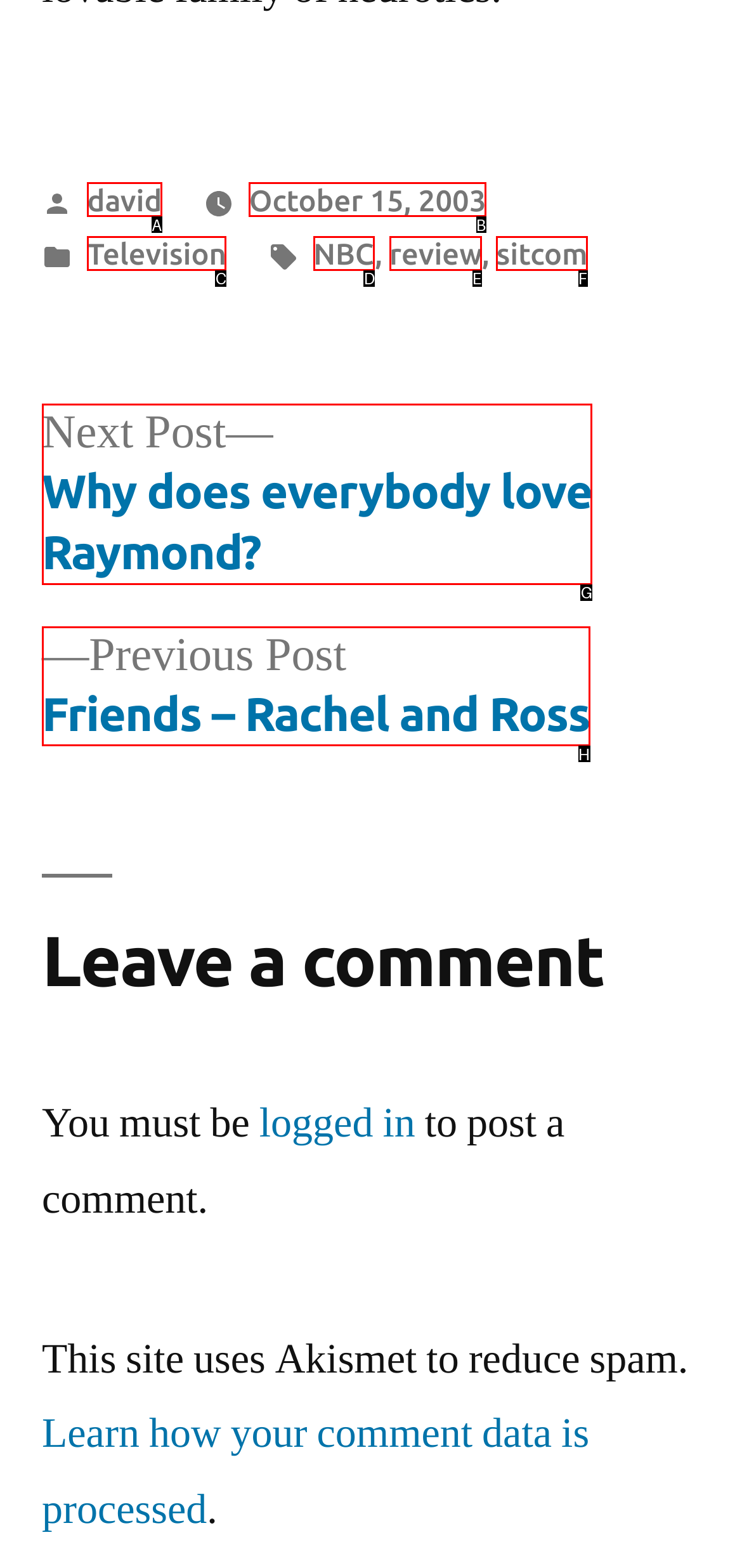Select the letter that corresponds to this element description: Food, Farming, Fisheries
Answer with the letter of the correct option directly.

None